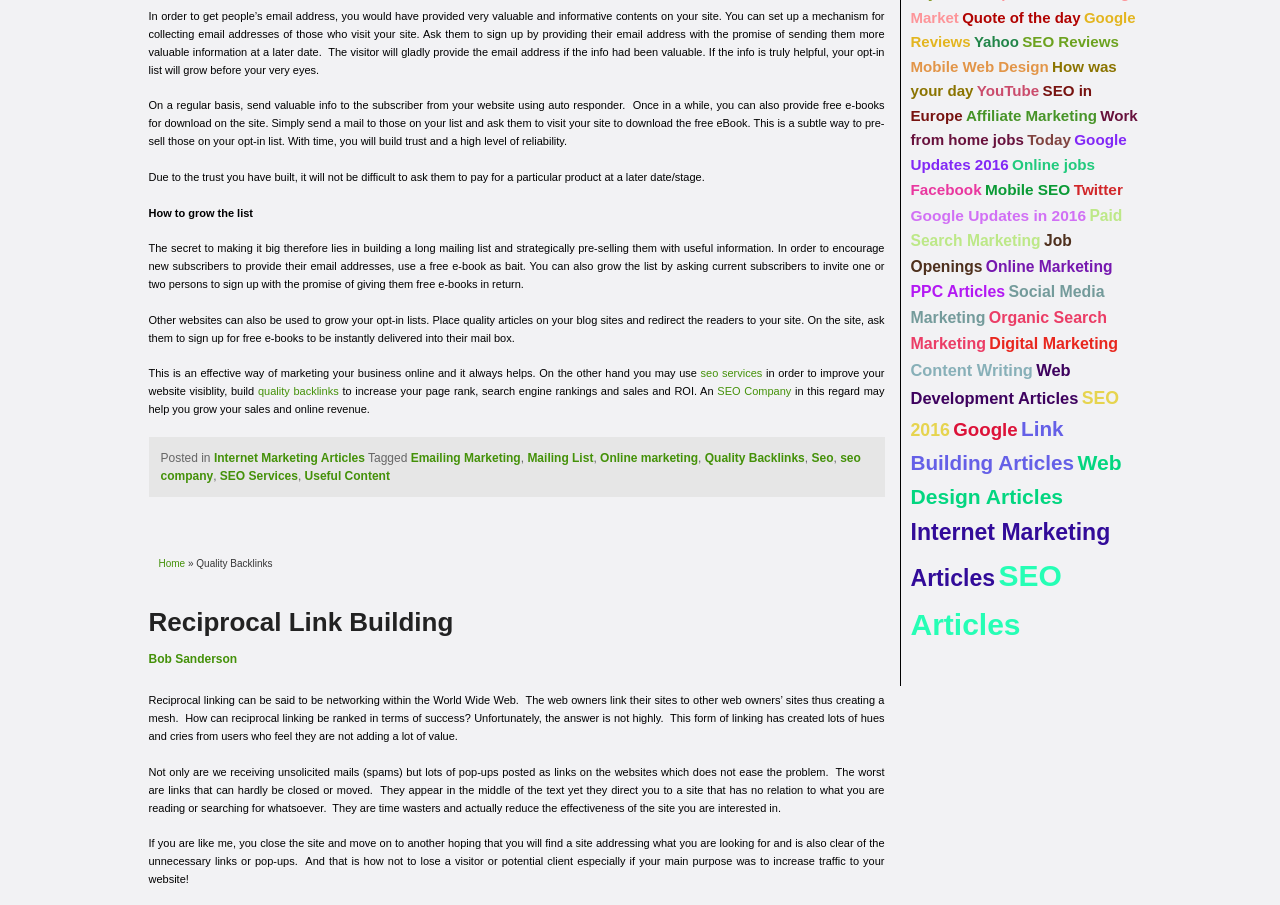Please answer the following question using a single word or phrase: Why is reciprocal linking not highly successful?

It creates spam and pop-ups